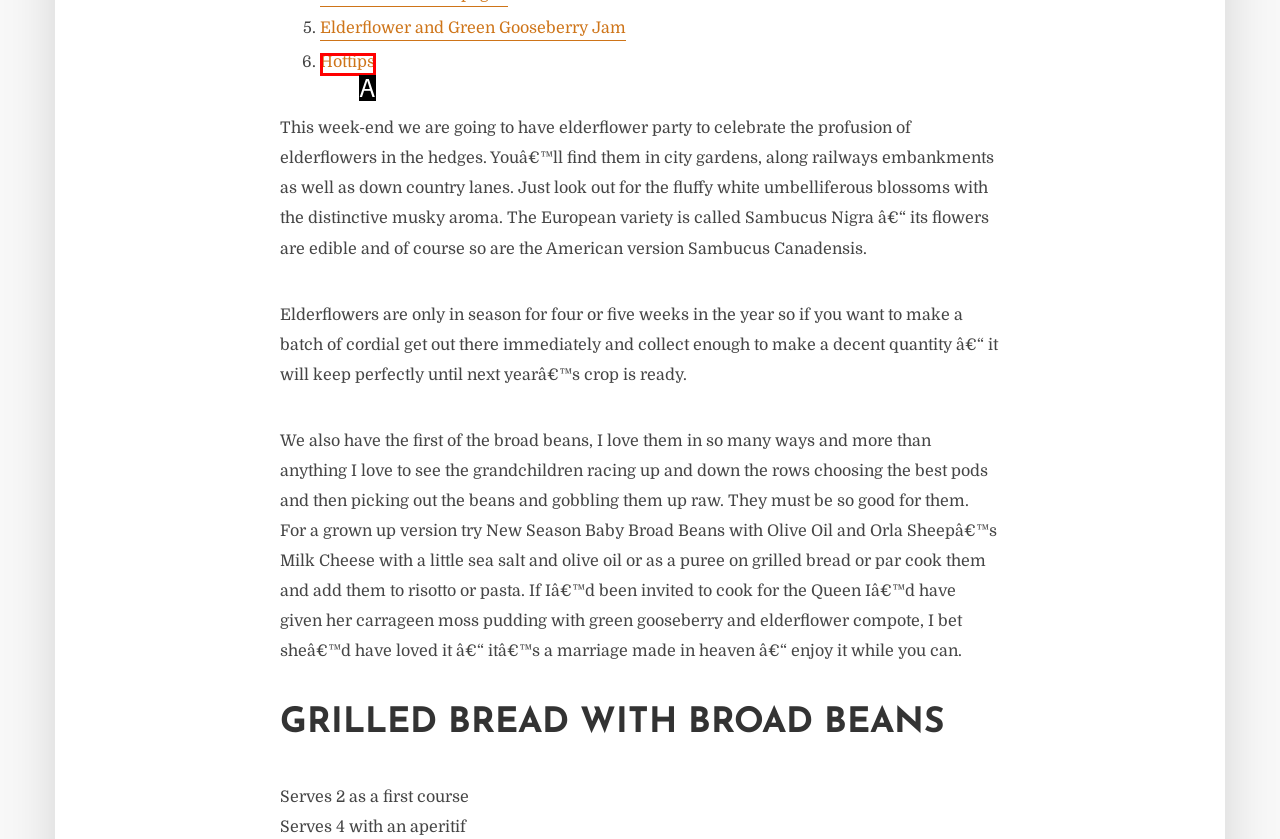Based on the description: Hottips, select the HTML element that fits best. Provide the letter of the matching option.

A